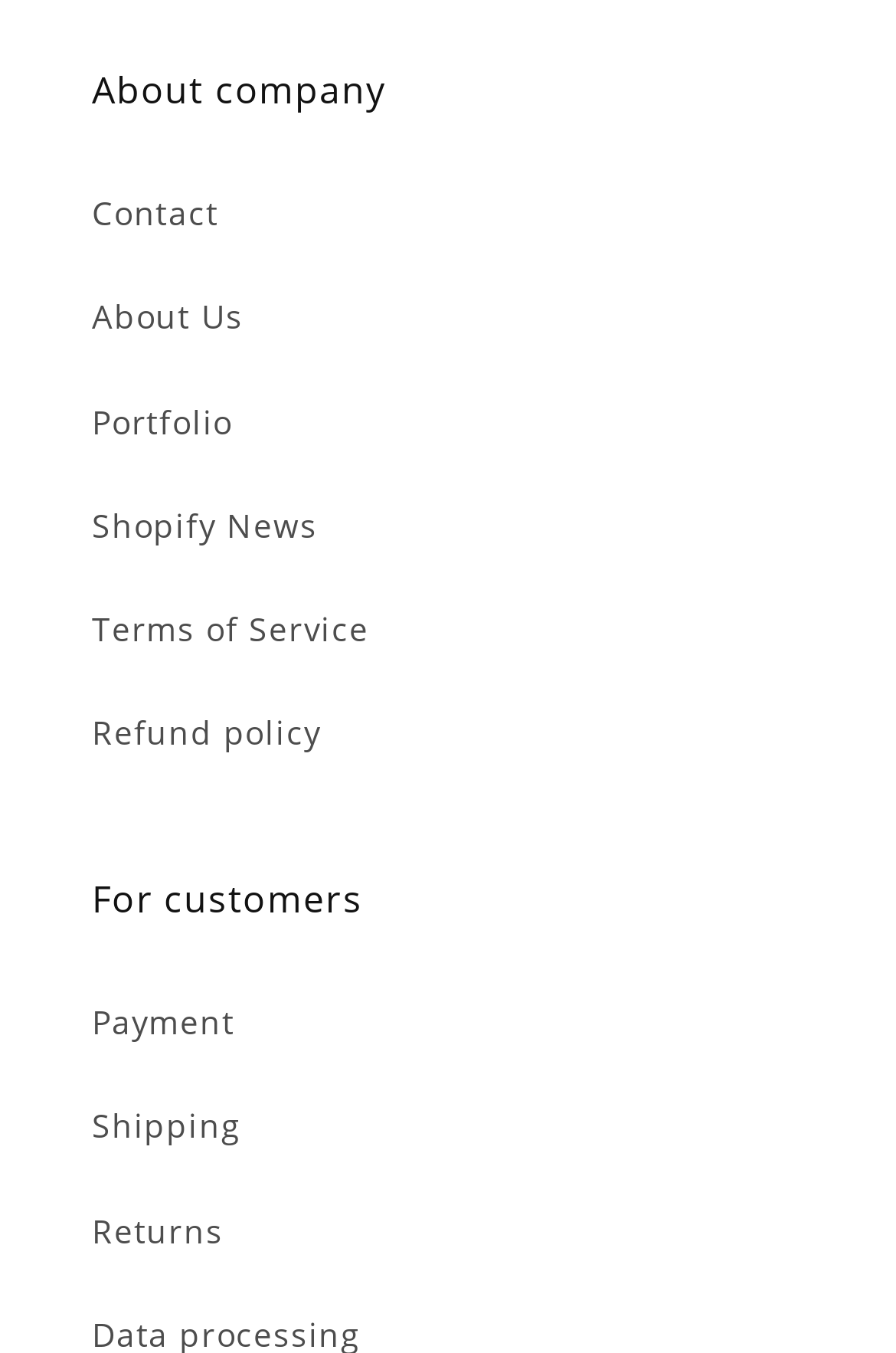Please mark the bounding box coordinates of the area that should be clicked to carry out the instruction: "check Refund policy".

[0.103, 0.503, 0.897, 0.58]